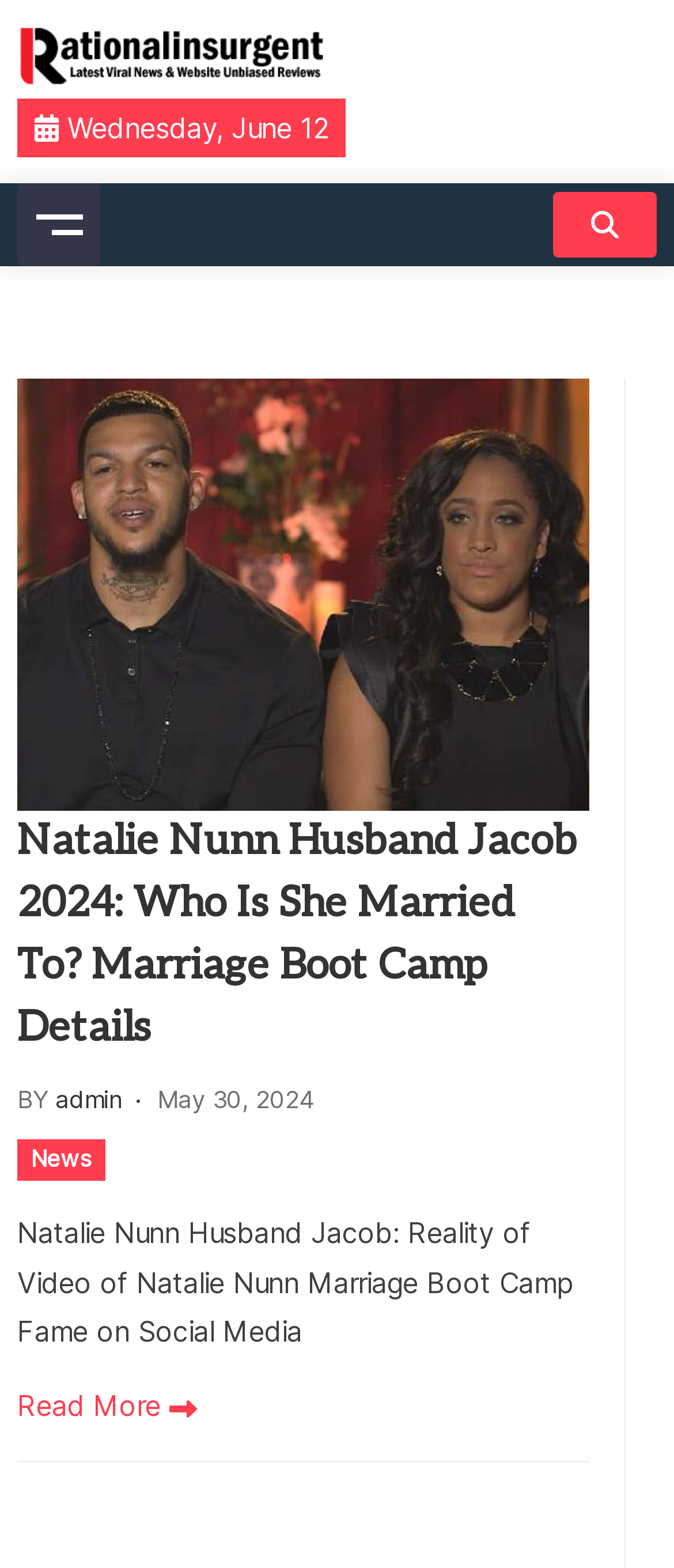Give a one-word or phrase response to the following question: What is the topic of the article?

Natalie Nunn Husband Jacob